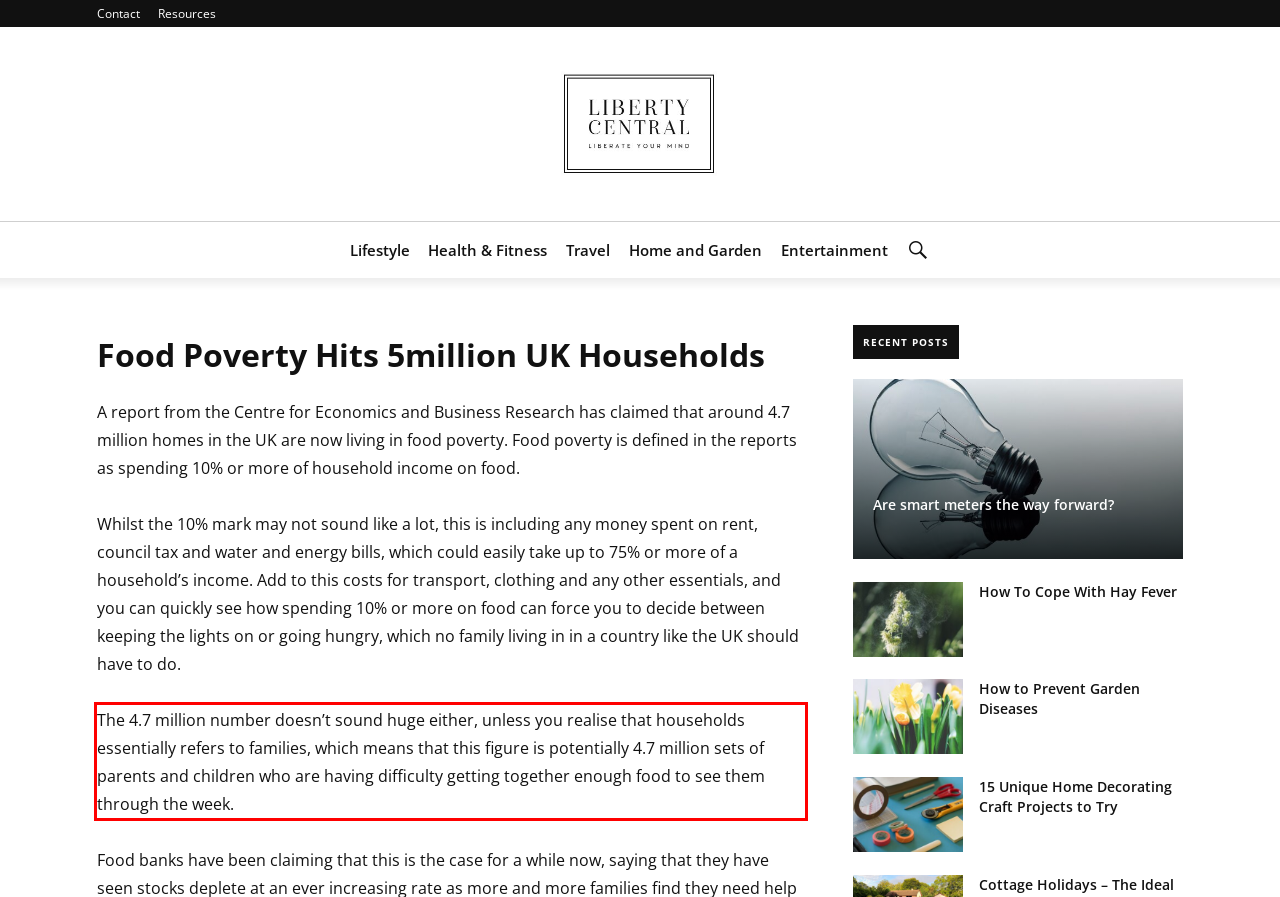You have a webpage screenshot with a red rectangle surrounding a UI element. Extract the text content from within this red bounding box.

The 4.7 million number doesn’t sound huge either, unless you realise that households essentially refers to families, which means that this figure is potentially 4.7 million sets of parents and children who are having difficulty getting together enough food to see them through the week.